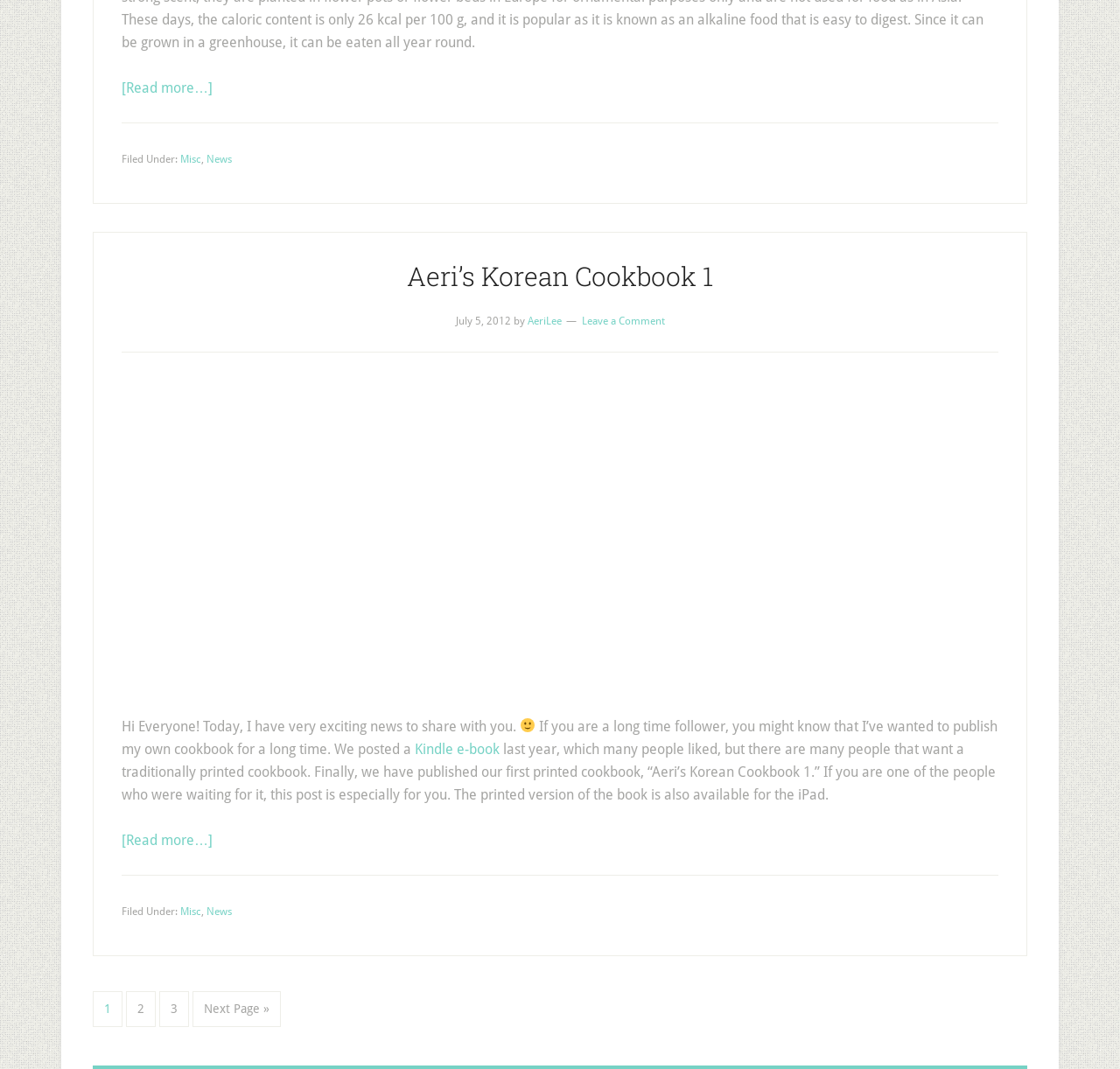Answer the following inquiry with a single word or phrase:
What is the date of the article?

July 5, 2012